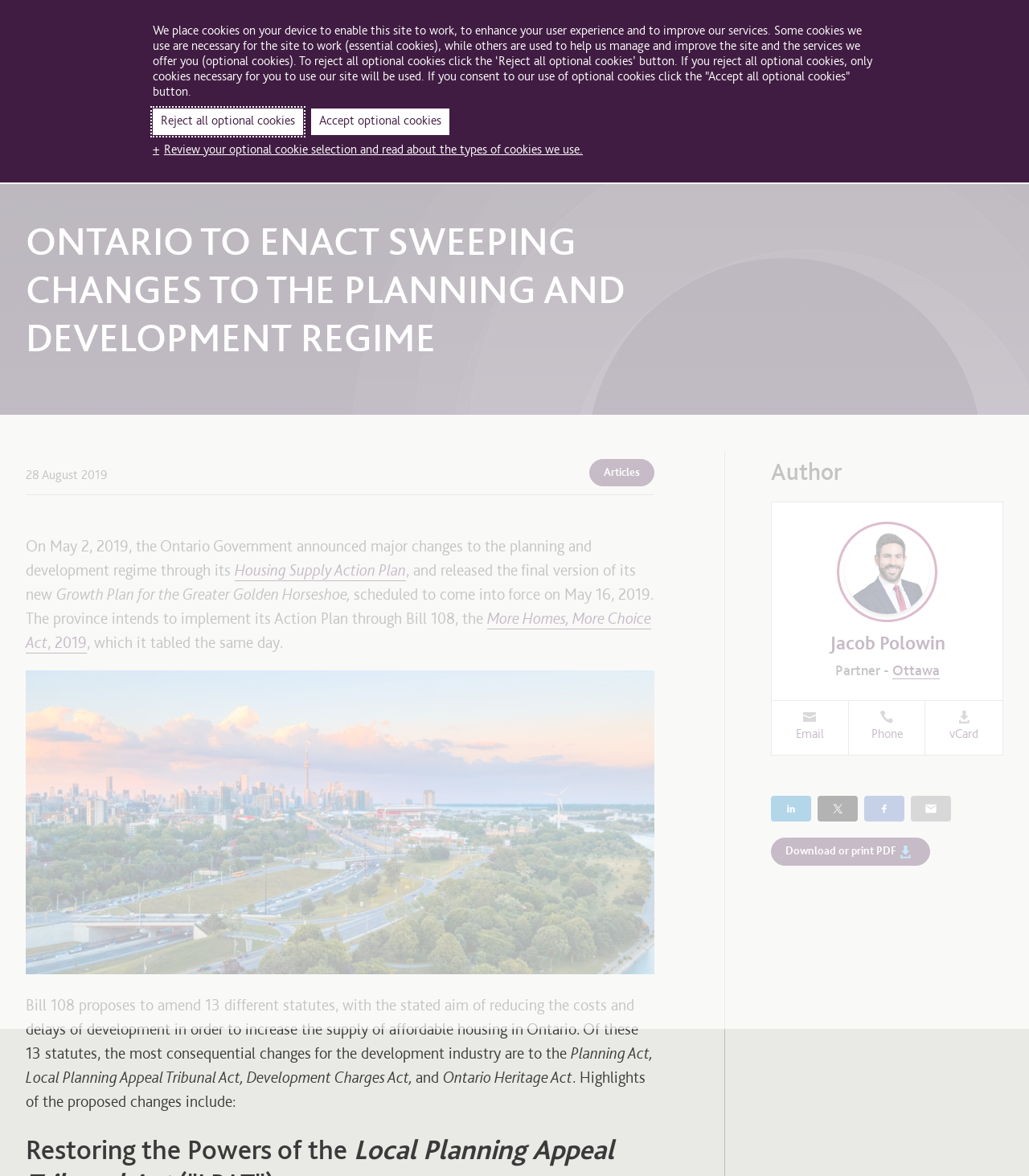Please pinpoint the bounding box coordinates for the region I should click to adhere to this instruction: "Read the article about Housing Supply Action Plan".

[0.228, 0.464, 0.395, 0.478]